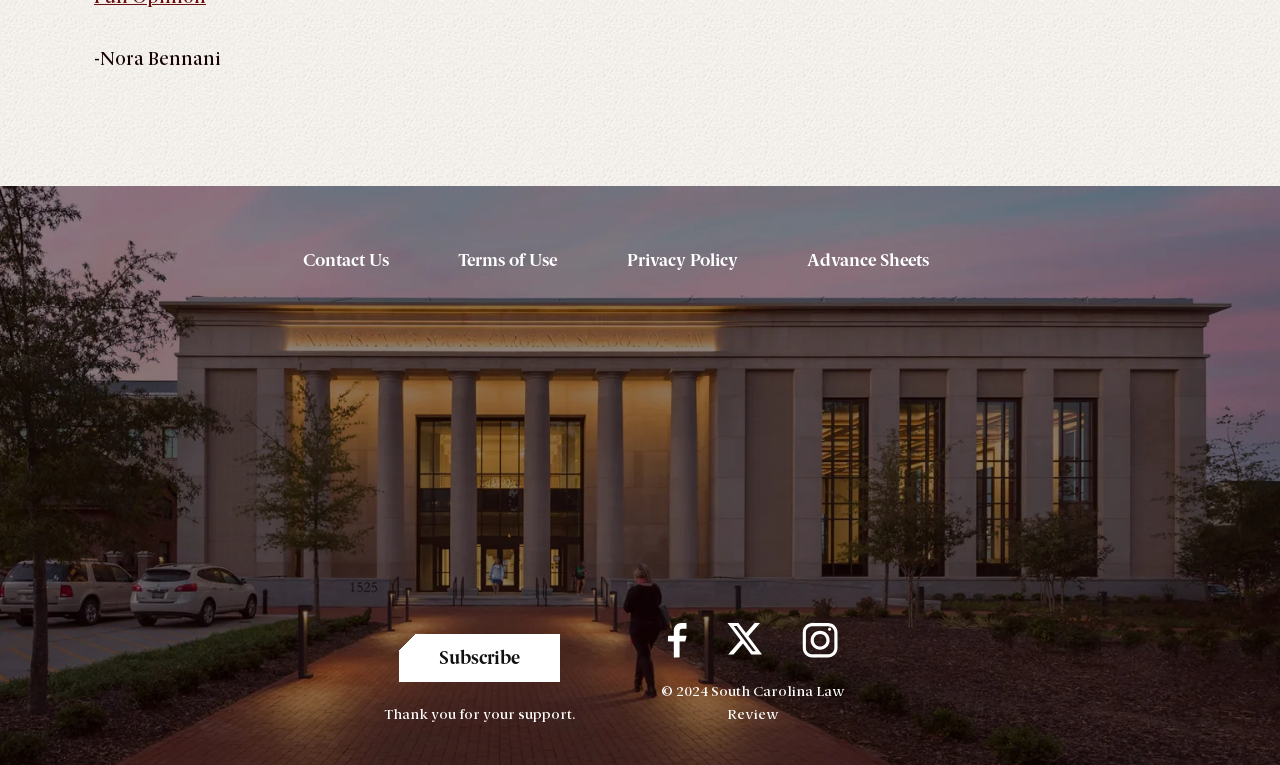Find the bounding box coordinates of the element to click in order to complete this instruction: "go to Advance Sheets". The bounding box coordinates must be four float numbers between 0 and 1, denoted as [left, top, right, bottom].

[0.631, 0.323, 0.726, 0.359]